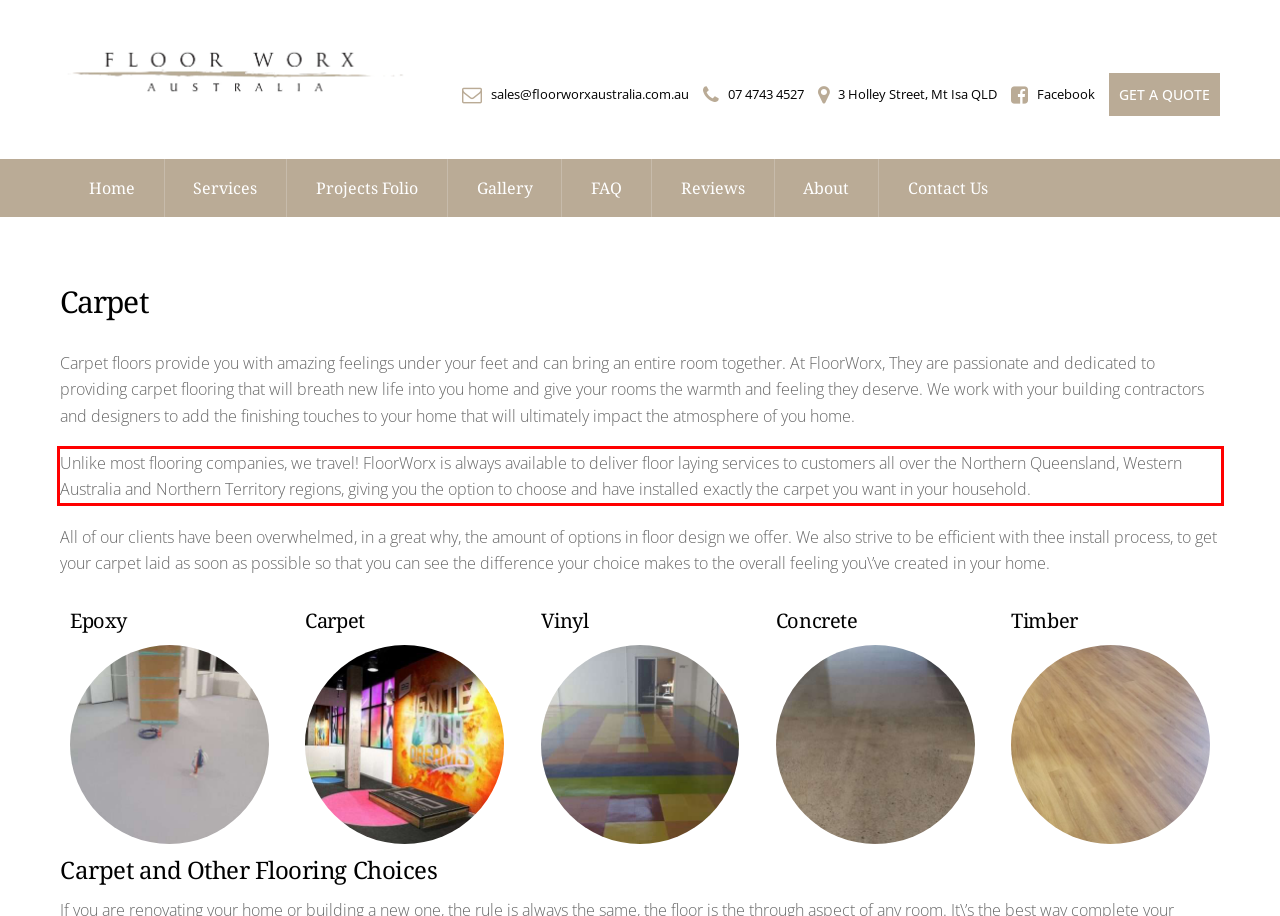Please identify the text within the red rectangular bounding box in the provided webpage screenshot.

Unlike most flooring companies, we travel! FloorWorx is always available to deliver floor laying services to customers all over the Northern Queensland, Western Australia and Northern Territory regions, giving you the option to choose and have installed exactly the carpet you want in your household.